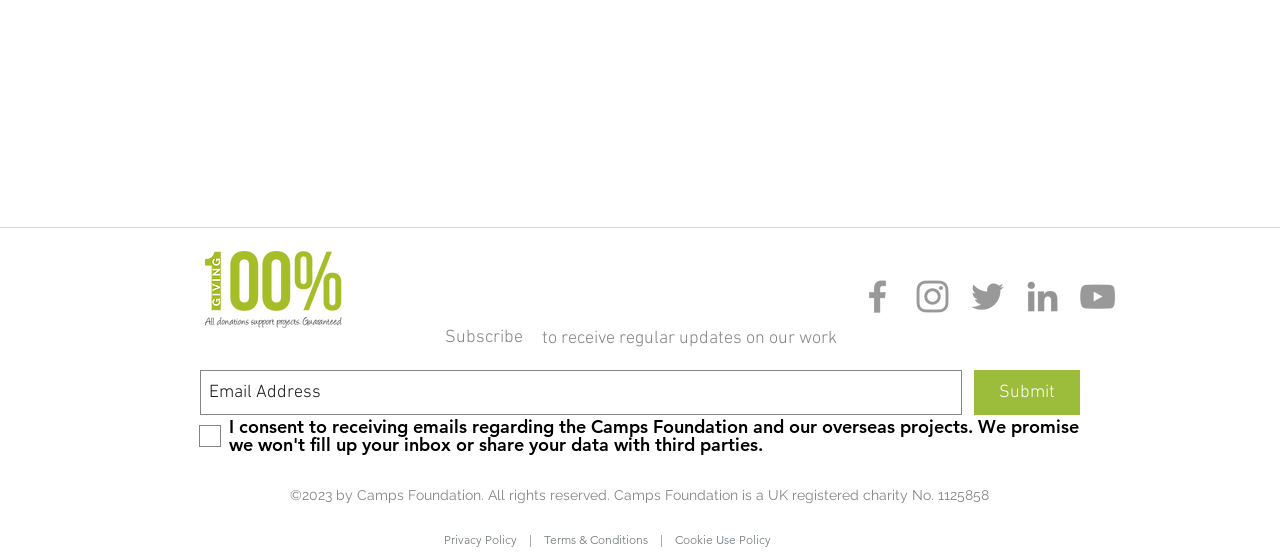Please identify the bounding box coordinates of the element's region that I should click in order to complete the following instruction: "Check the consent checkbox". The bounding box coordinates consist of four float numbers between 0 and 1, i.e., [left, top, right, bottom].

[0.155, 0.774, 0.166, 0.798]